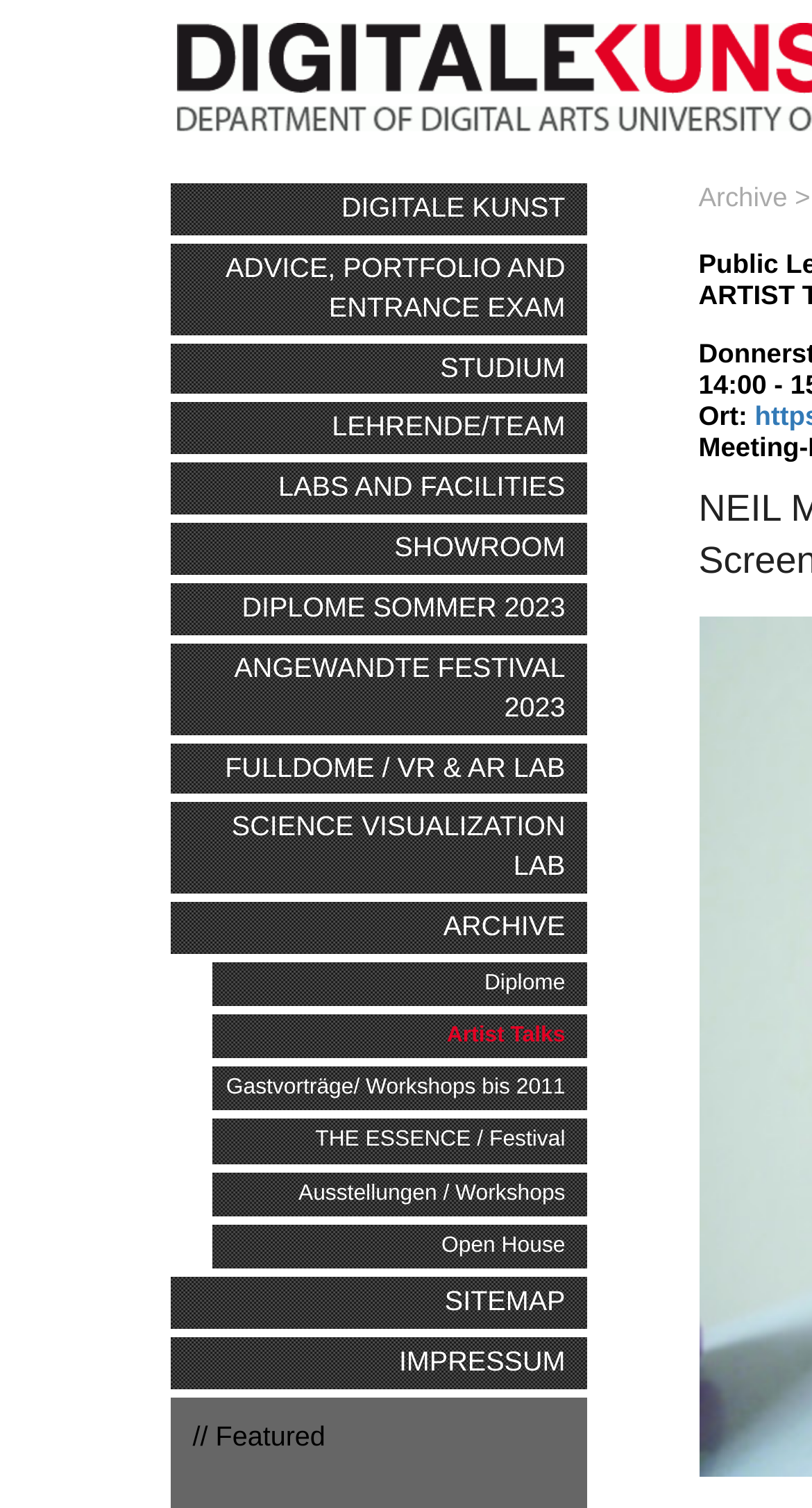Could you indicate the bounding box coordinates of the region to click in order to complete this instruction: "check SITEMAP".

[0.209, 0.846, 0.722, 0.881]